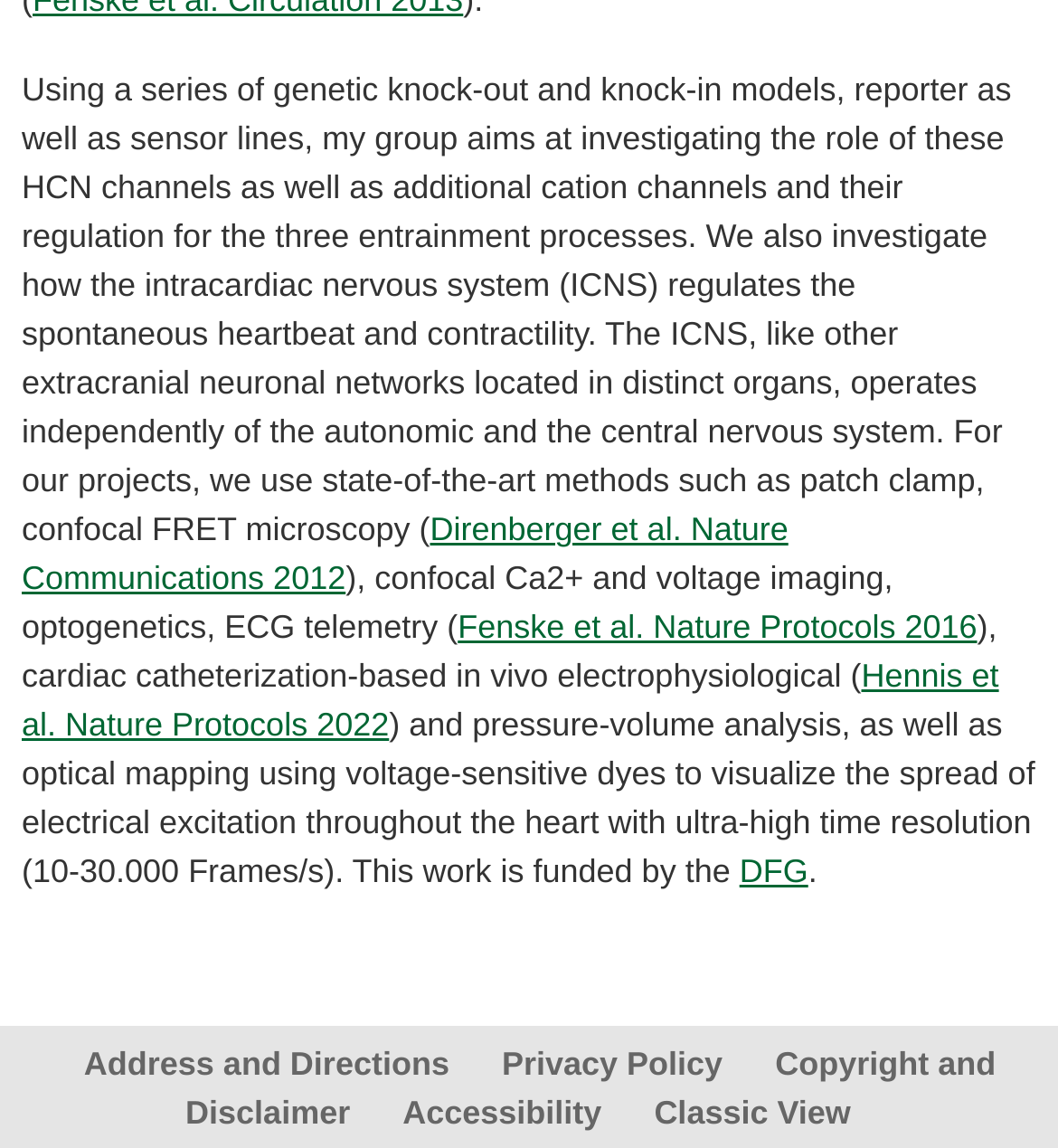Determine the bounding box coordinates of the region that needs to be clicked to achieve the task: "view Address and Directions".

[0.079, 0.911, 0.425, 0.944]